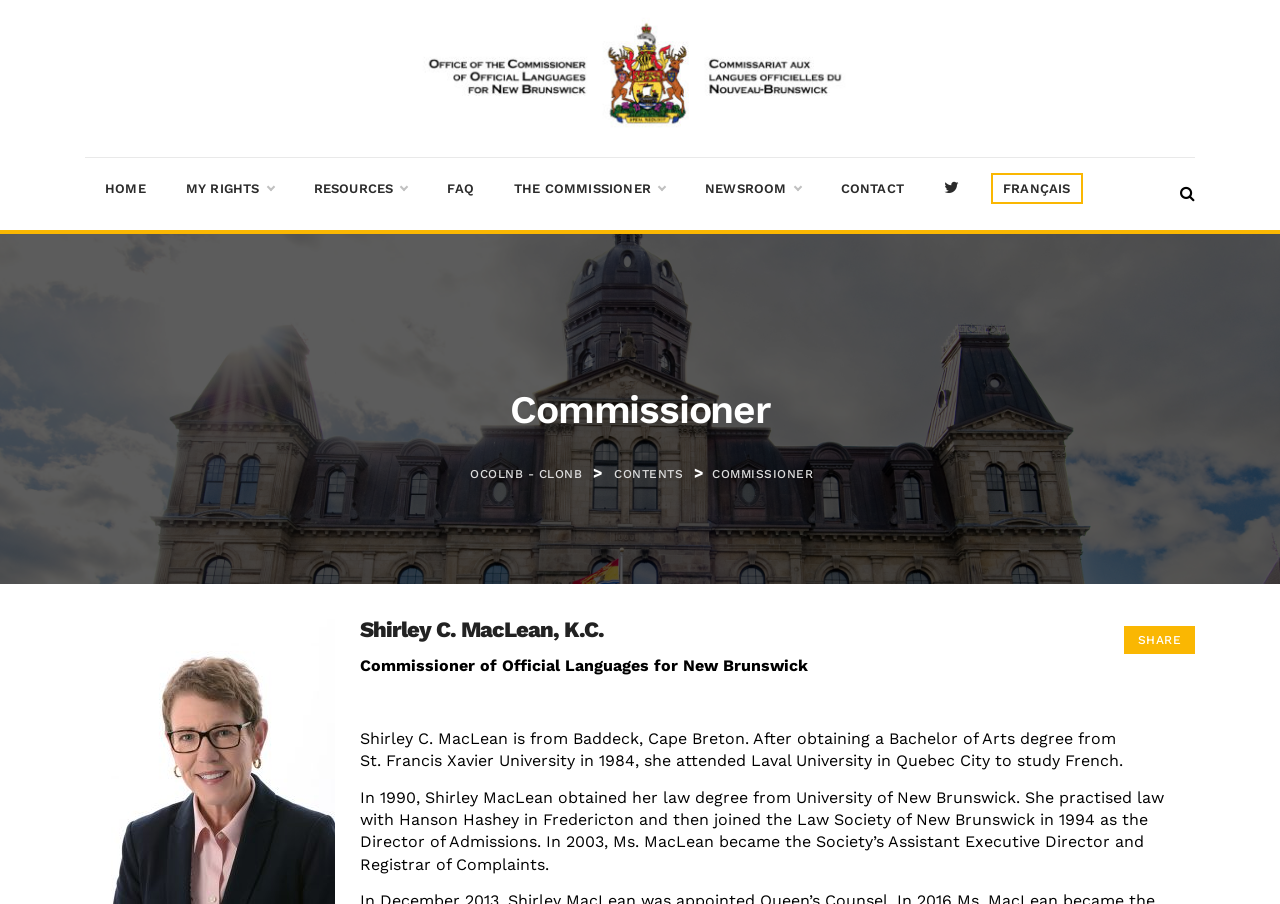Carefully examine the image and provide an in-depth answer to the question: What is the language of the alternative website?

I found the answer by looking at the link element with the text 'FRANÇAIS' which is located at [0.769, 0.175, 0.851, 0.243]. This link is likely to be the alternative website in French language.